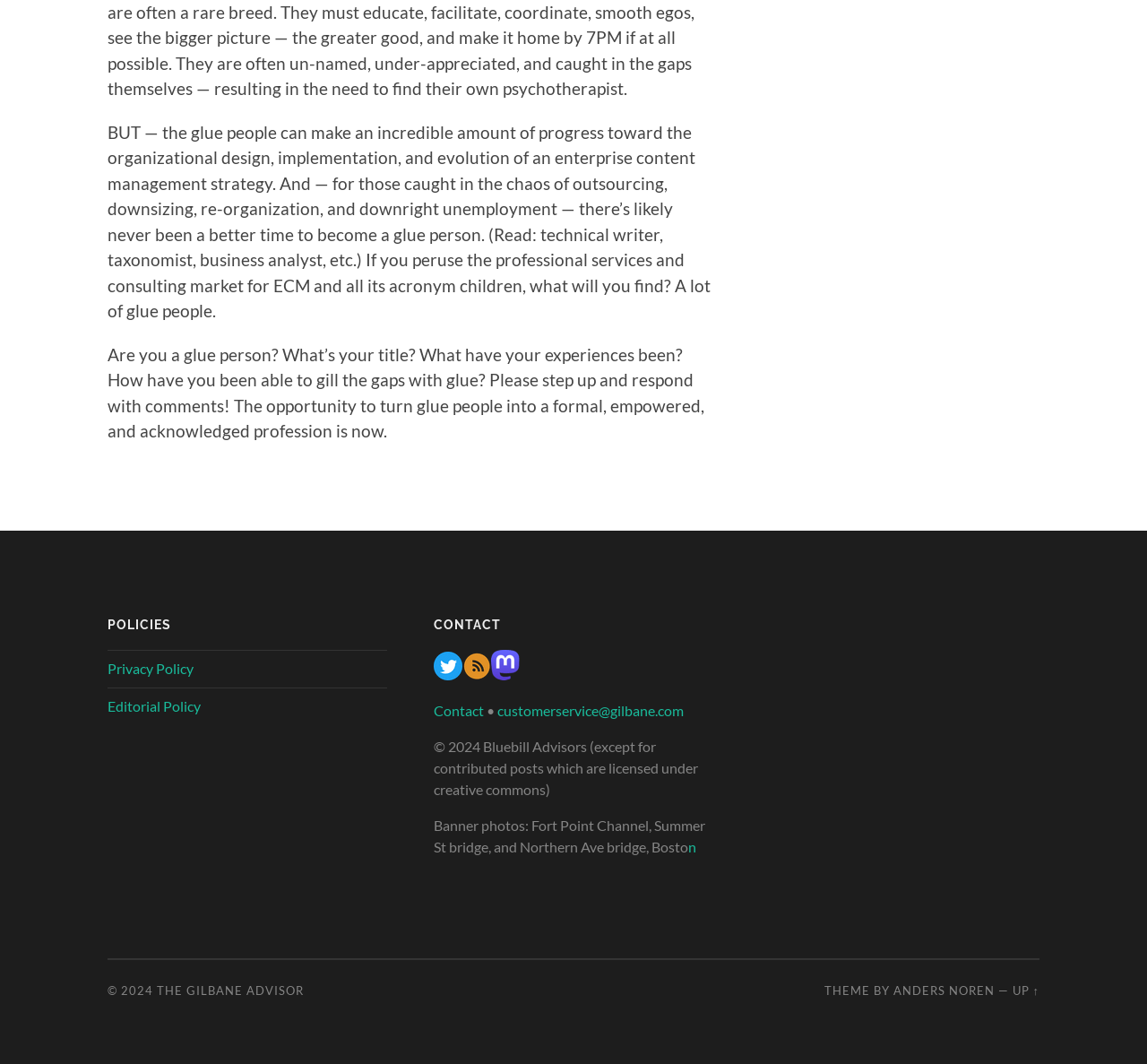Please identify the bounding box coordinates of the element that needs to be clicked to perform the following instruction: "Read the 'THE GILBANE ADVISOR'".

[0.137, 0.924, 0.265, 0.938]